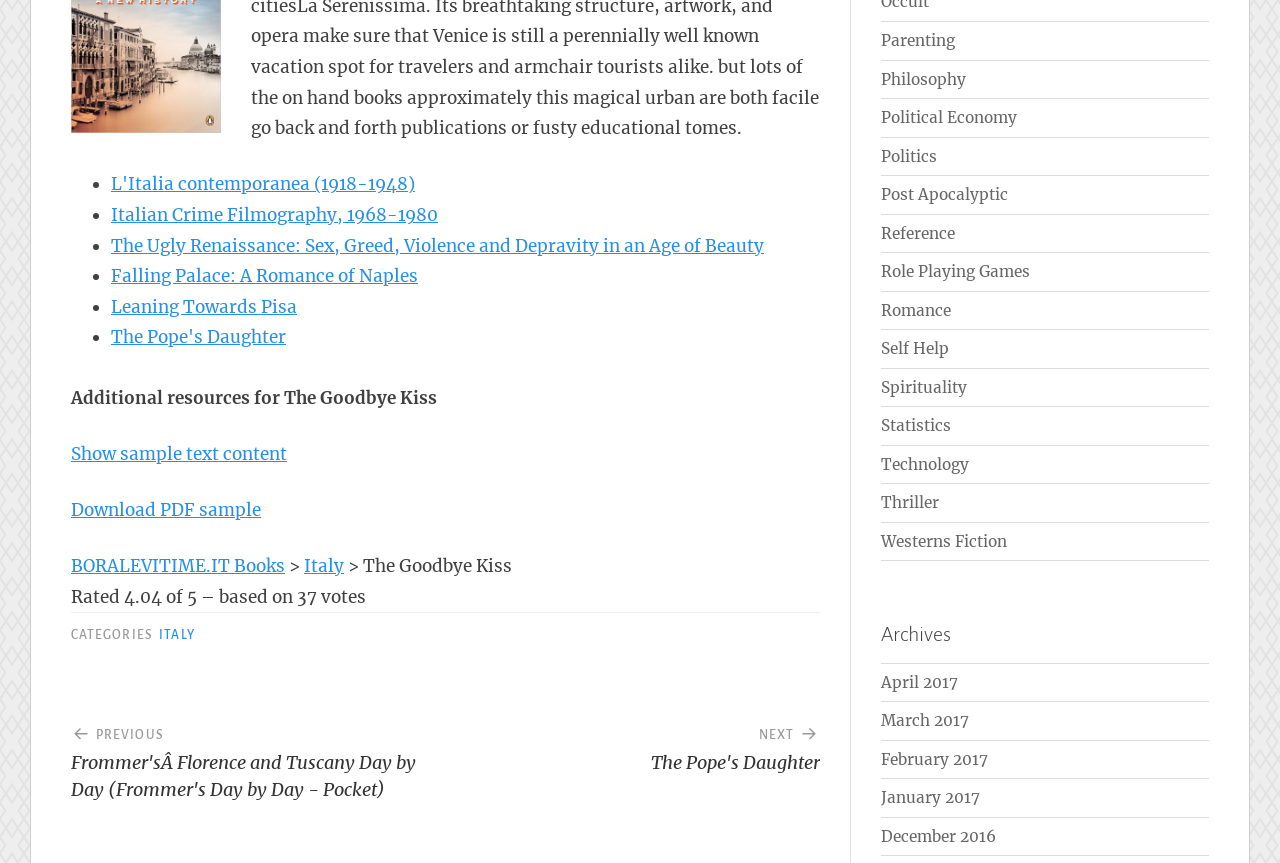Specify the bounding box coordinates of the area to click in order to follow the given instruction: "Click on the link to The Ugly Renaissance: Sex, Greed, Violence and Depravity in an Age of Beauty."

[0.087, 0.272, 0.597, 0.297]